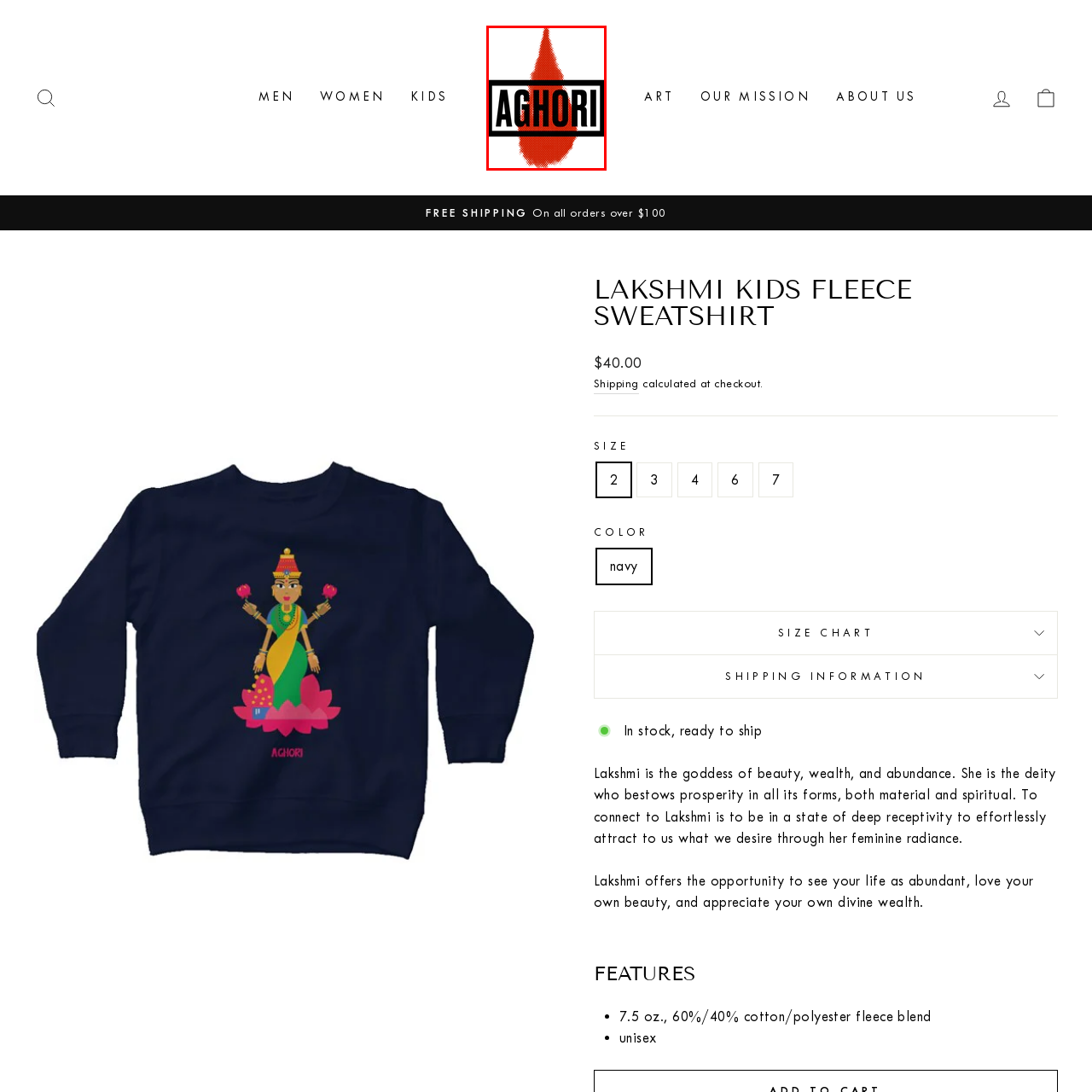What is the font style of the text 'AGHORI'?
Pay attention to the part of the image enclosed by the red bounding box and respond to the question in detail.

The logo of 'AGHORI' showcases the bold, capitalized text 'AGHORI', which is prominently displayed within a rectangular frame, creating a strong visual impact.